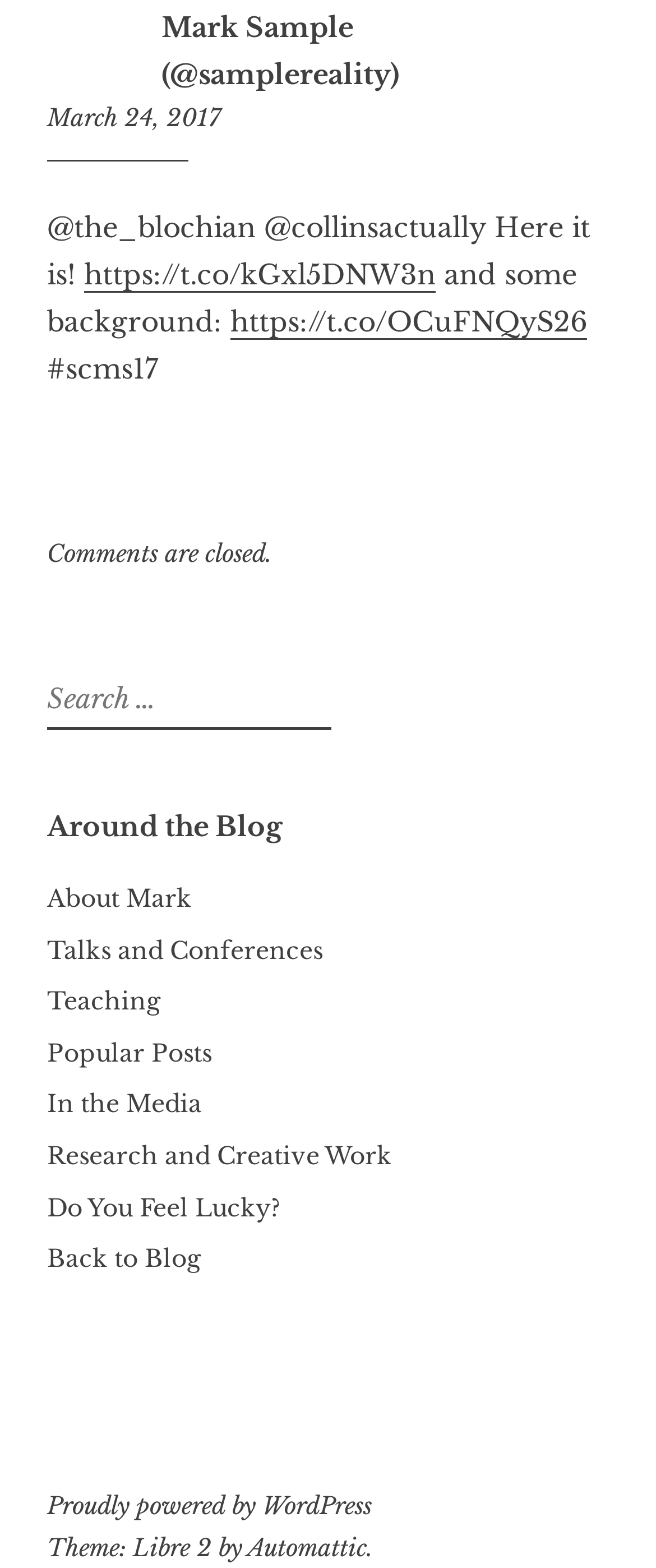Predict the bounding box coordinates of the area that should be clicked to accomplish the following instruction: "Visit Mark Sample's homepage". The bounding box coordinates should consist of four float numbers between 0 and 1, i.e., [left, top, right, bottom].

[0.246, 0.007, 0.608, 0.058]